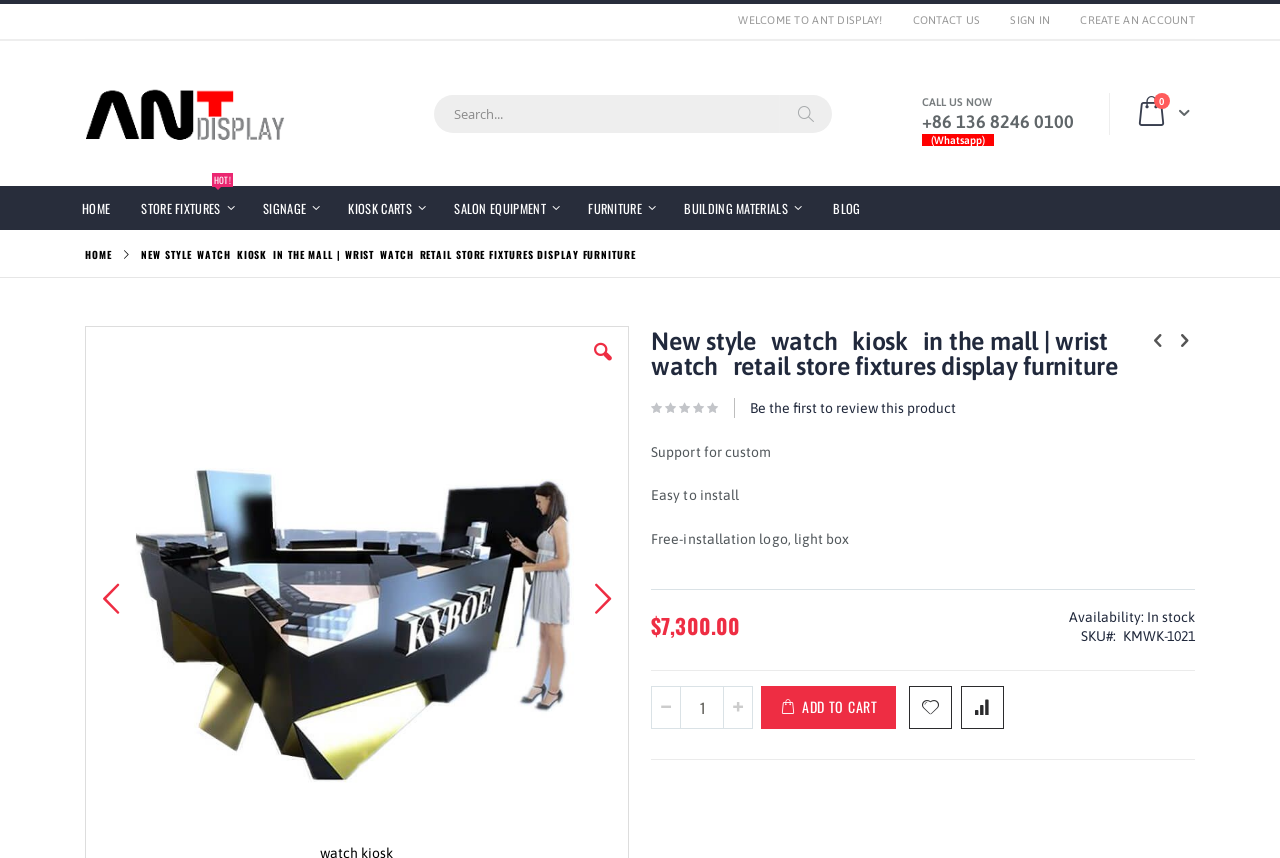Locate the bounding box coordinates of the element that should be clicked to fulfill the instruction: "Search for products".

[0.337, 0.142, 0.38, 0.167]